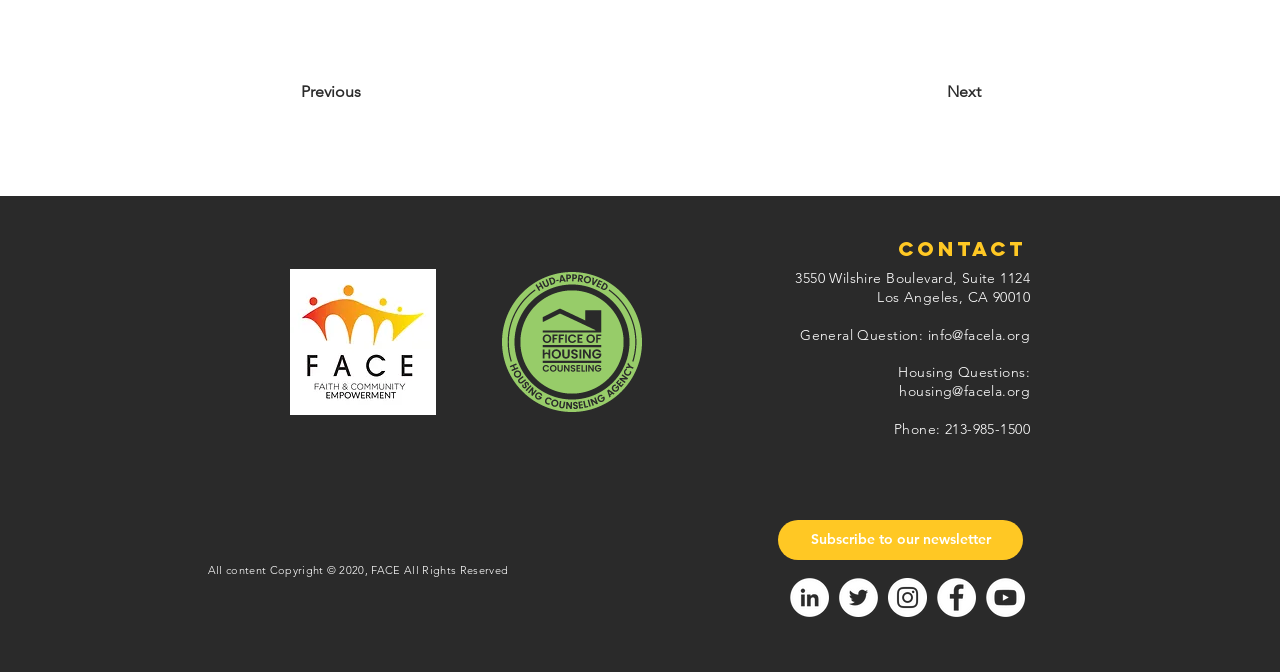Please determine the bounding box coordinates of the area that needs to be clicked to complete this task: 'Send an email to info@facela.org'. The coordinates must be four float numbers between 0 and 1, formatted as [left, top, right, bottom].

[0.725, 0.485, 0.805, 0.511]